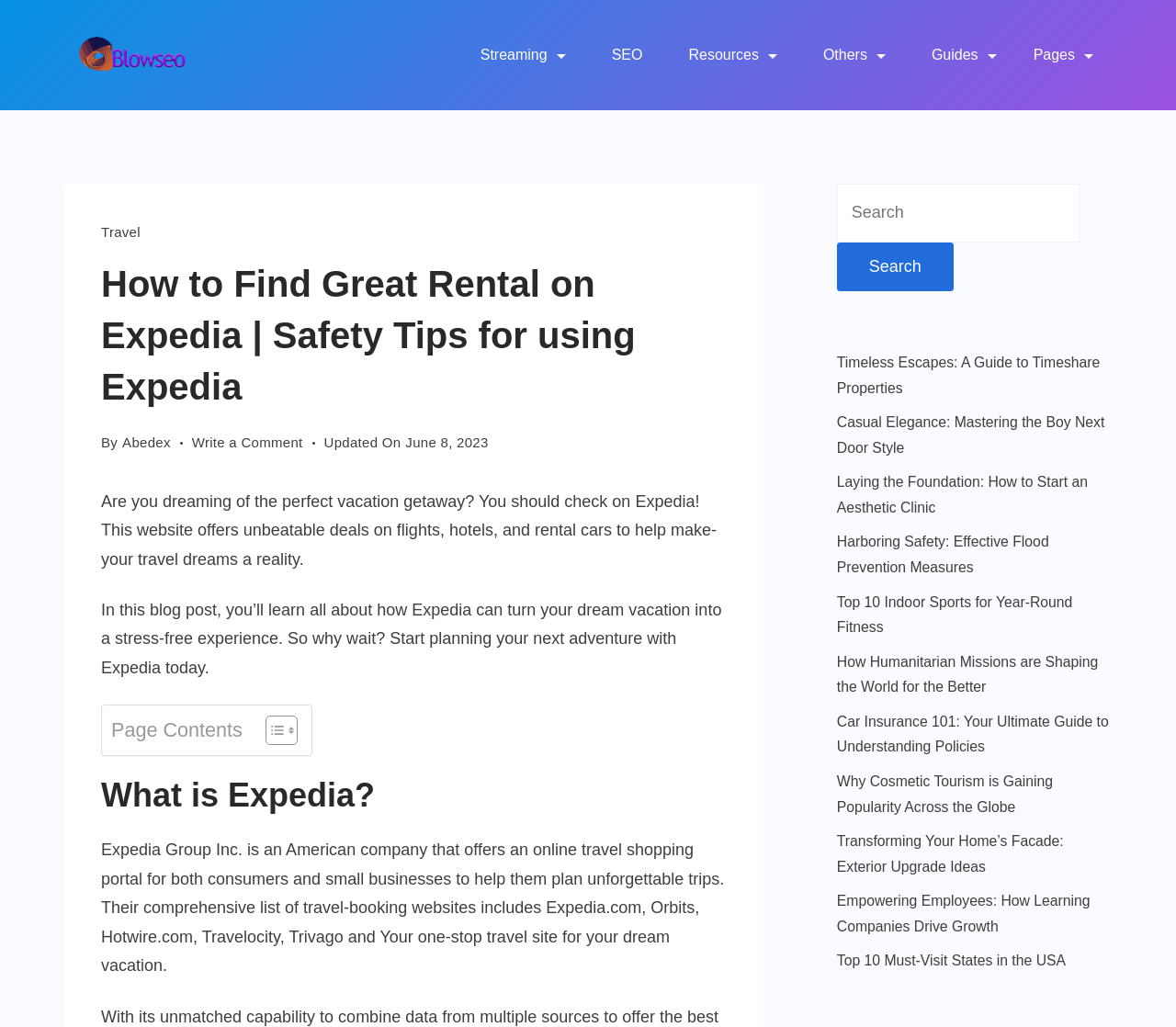Find the bounding box coordinates for the element that must be clicked to complete the instruction: "Read about 'How to Find Great Rental on Expedia | Safety Tips for using Expedia'". The coordinates should be four float numbers between 0 and 1, indicated as [left, top, right, bottom].

[0.086, 0.252, 0.618, 0.402]